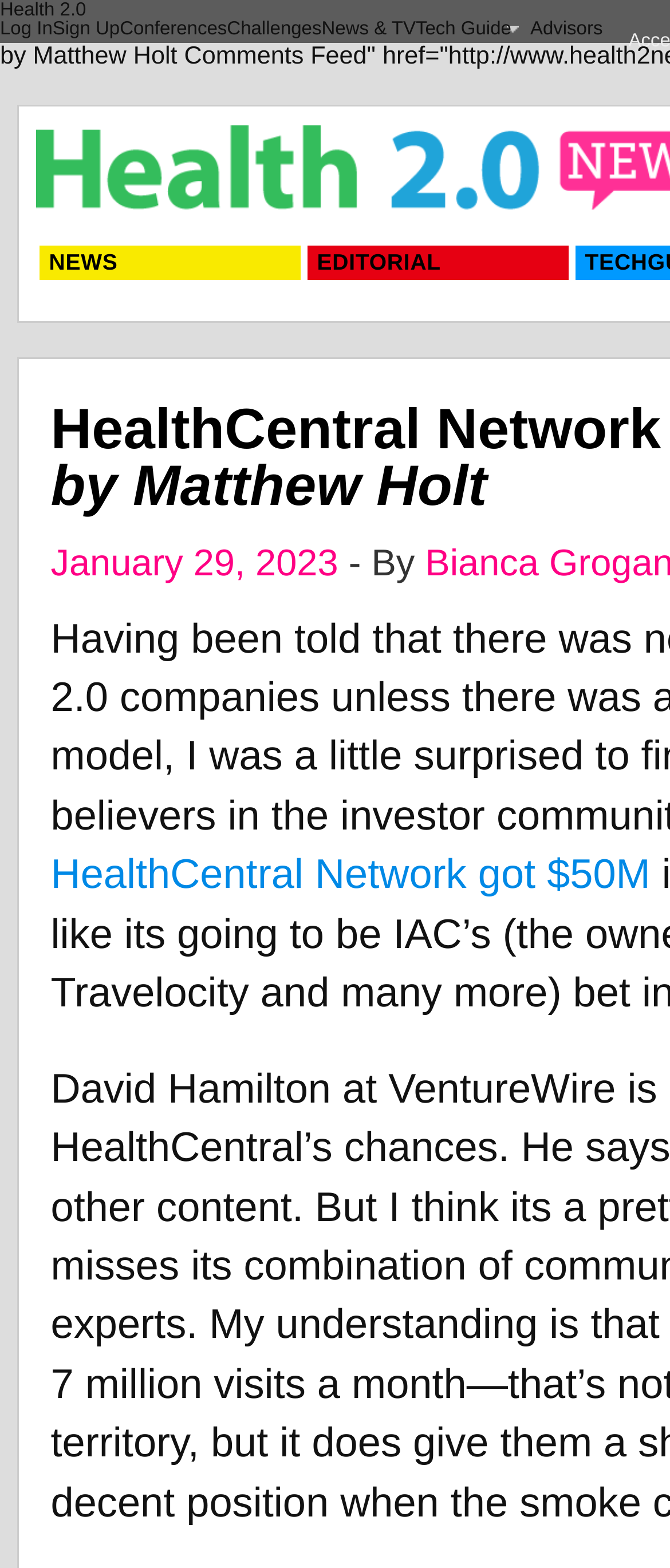Please answer the following question using a single word or phrase: 
What is the category of the article?

Health 2.0 News